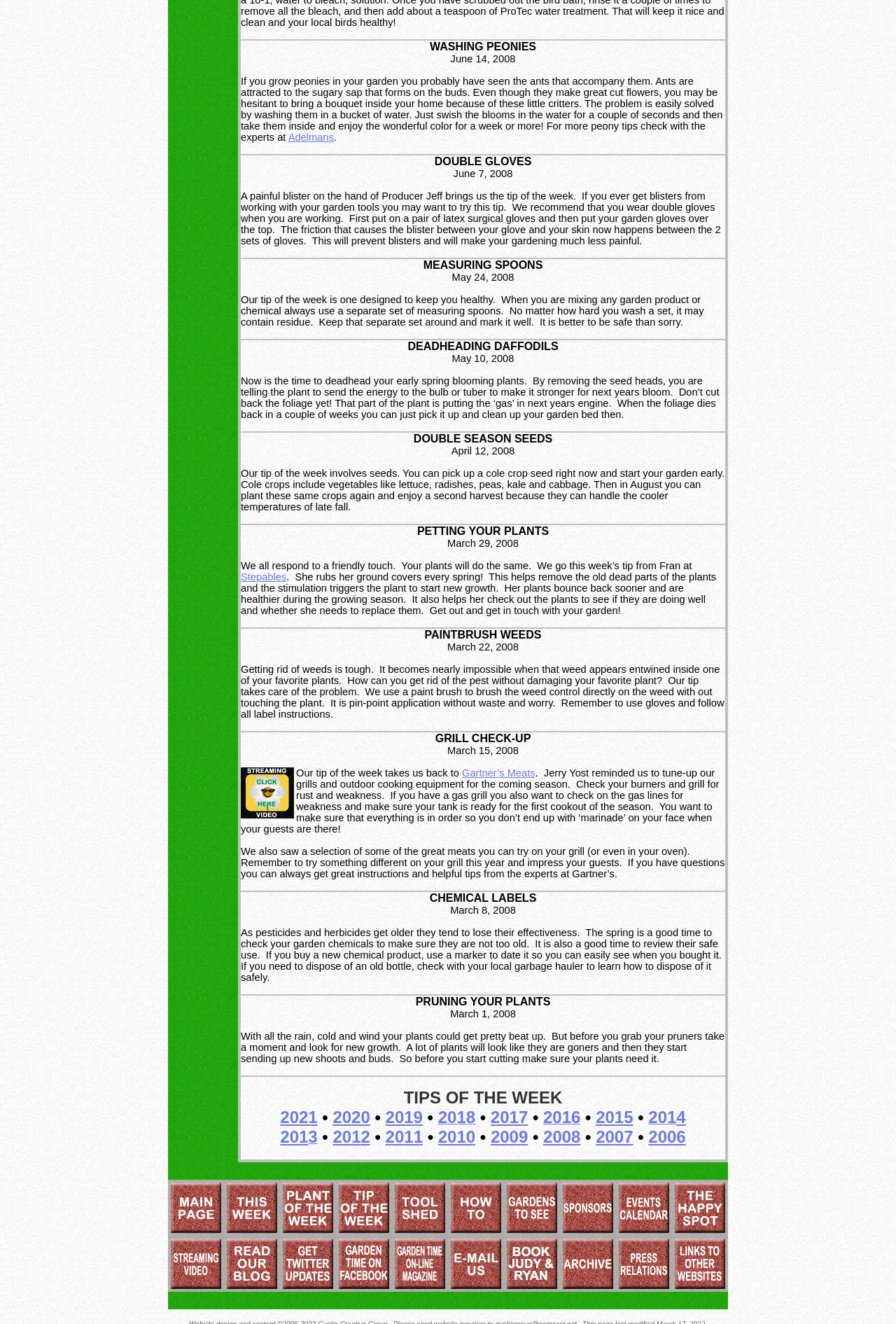Use the information in the screenshot to answer the question comprehensively: What is the purpose of wearing double gloves according to the tip of the week?

I read the OCR text of the second gridcell, which is 'DOUBLE GLOVES June 7, 2008 A painful blister on the hand of Producer Jeff brings us the tip of the week... We recommend that you wear double gloves when you are working...' and determined that the purpose of wearing double gloves is to prevent blisters.